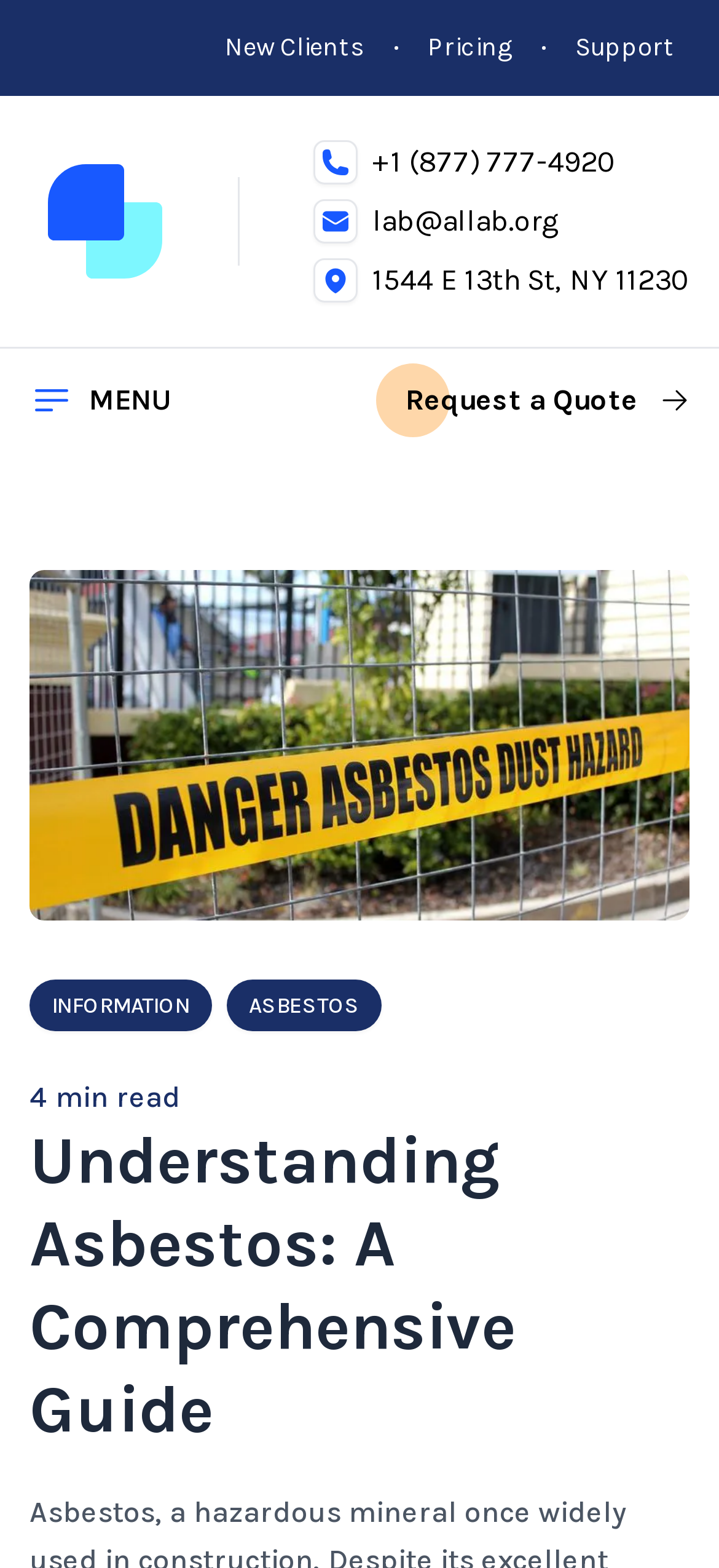What is the email address of the company?
Answer briefly with a single word or phrase based on the image.

lab@allab.org